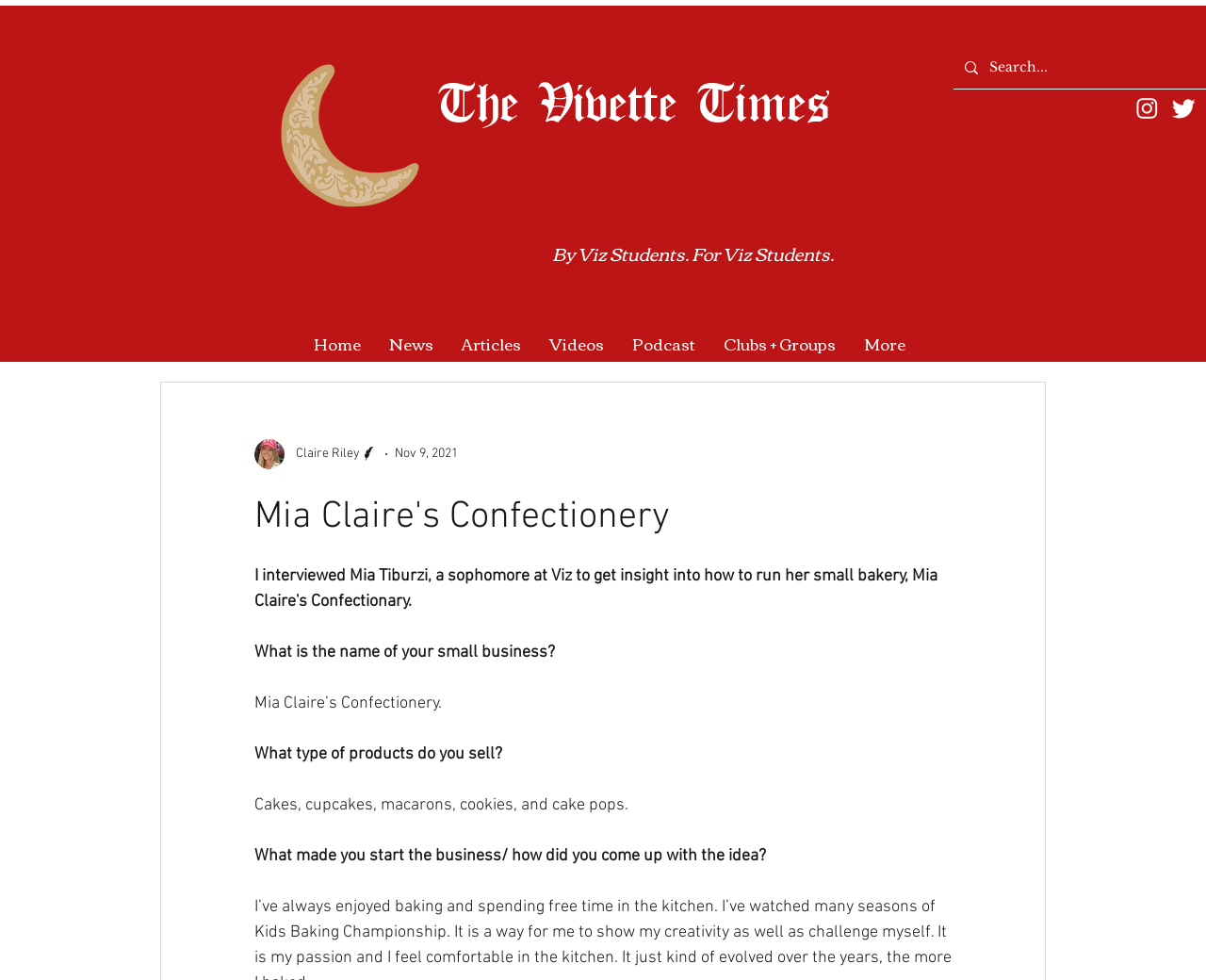Please identify the bounding box coordinates of the clickable element to fulfill the following instruction: "Read more about the writer". The coordinates should be four float numbers between 0 and 1, i.e., [left, top, right, bottom].

[0.236, 0.453, 0.298, 0.473]